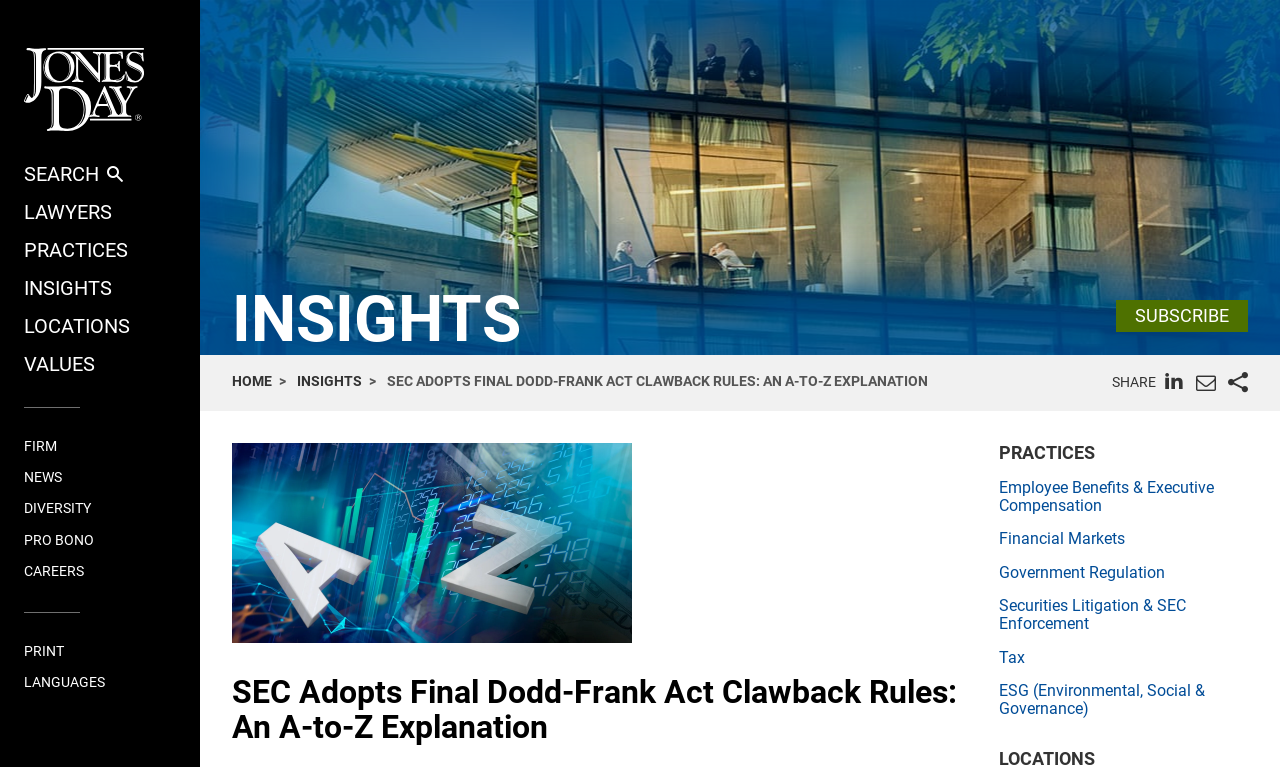Provide a brief response to the question using a single word or phrase: 
What is the topic of the article?

Dodd-Frank Act Clawback Rules